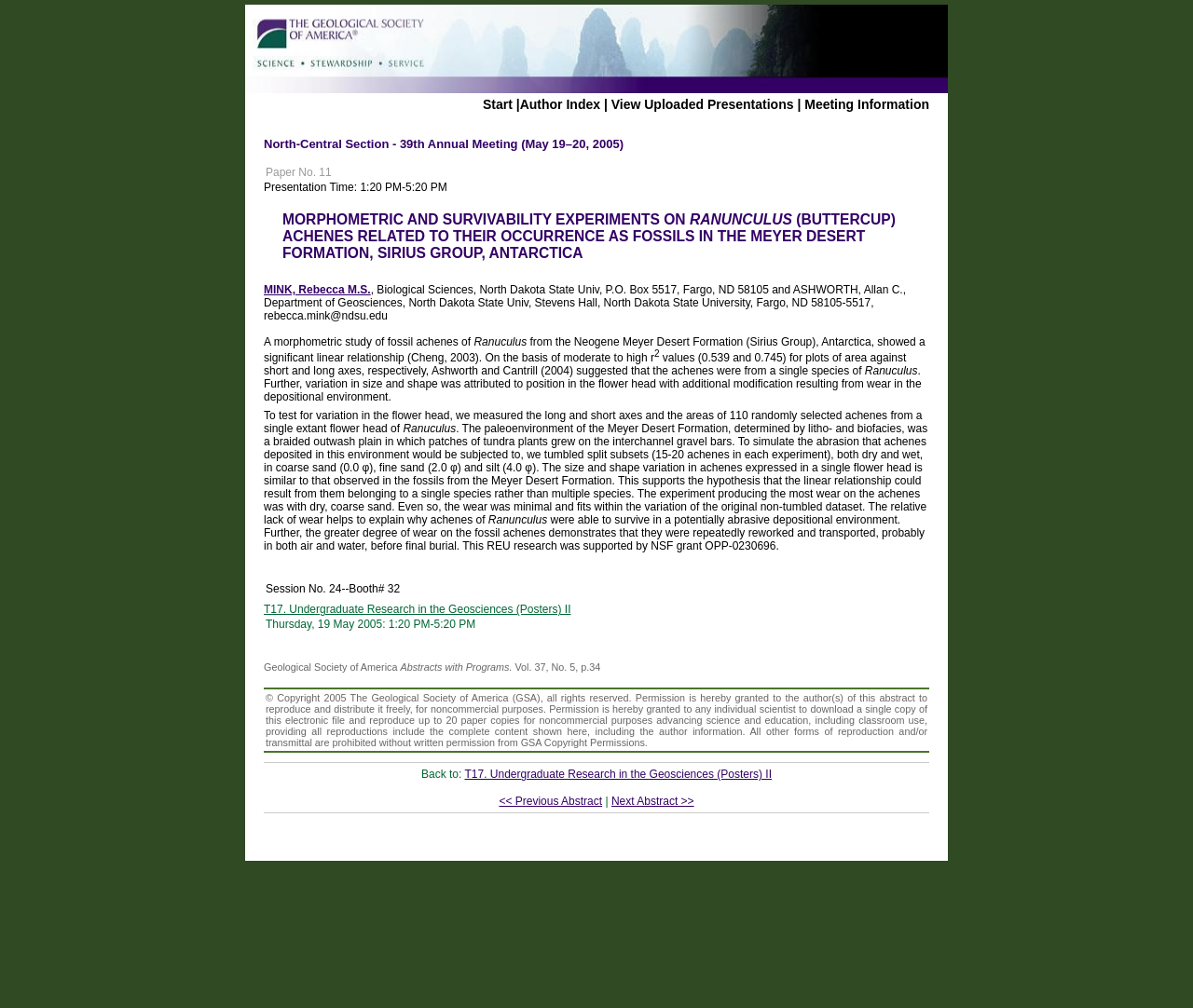What is the principal heading displayed on the webpage?

North-Central Section - 39th Annual Meeting (May 19–20, 2005)